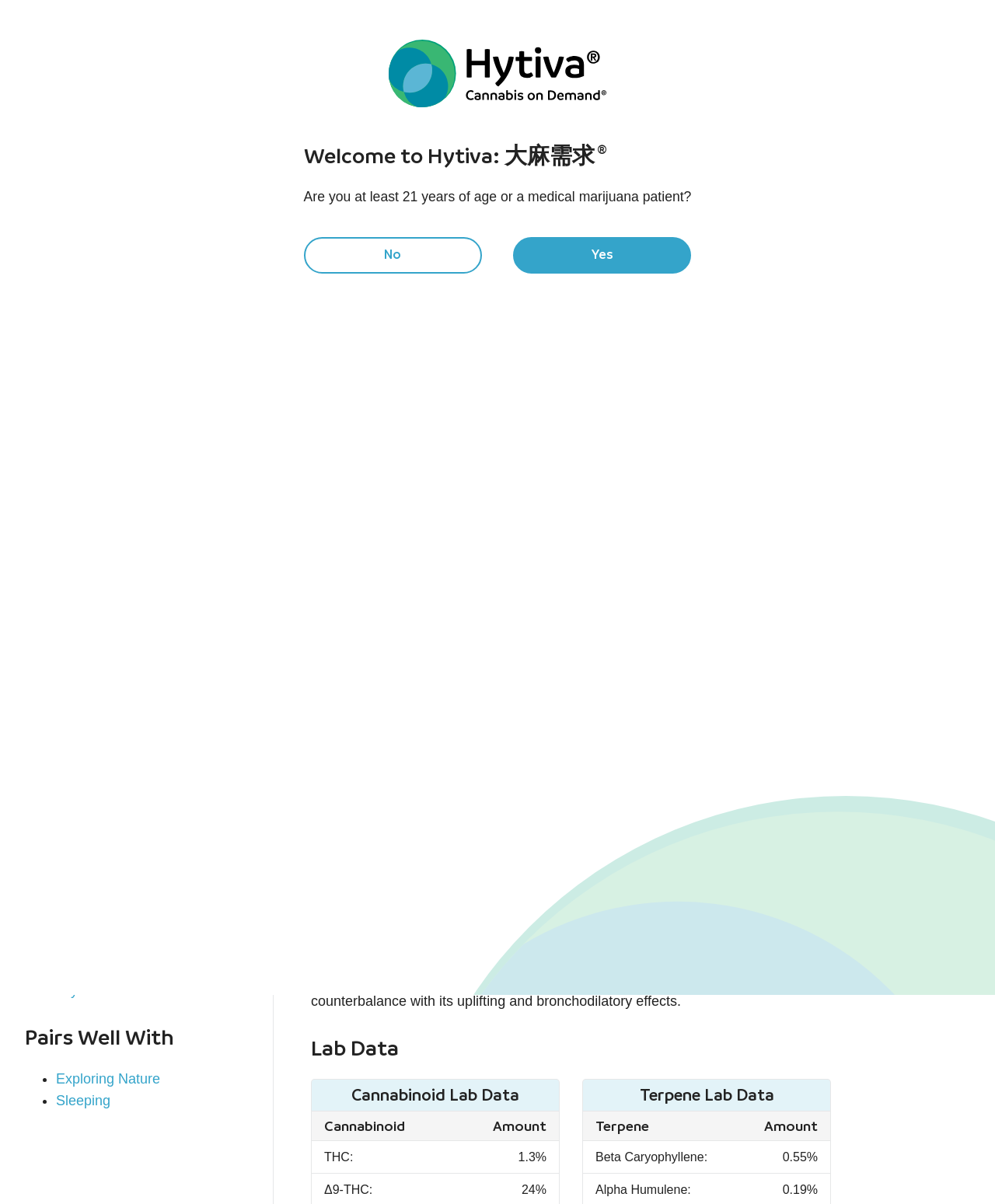Please determine the bounding box coordinates of the element to click on in order to accomplish the following task: "View lab data of Cheese strain". Ensure the coordinates are four float numbers ranging from 0 to 1, i.e., [left, top, right, bottom].

[0.312, 0.861, 0.975, 0.882]